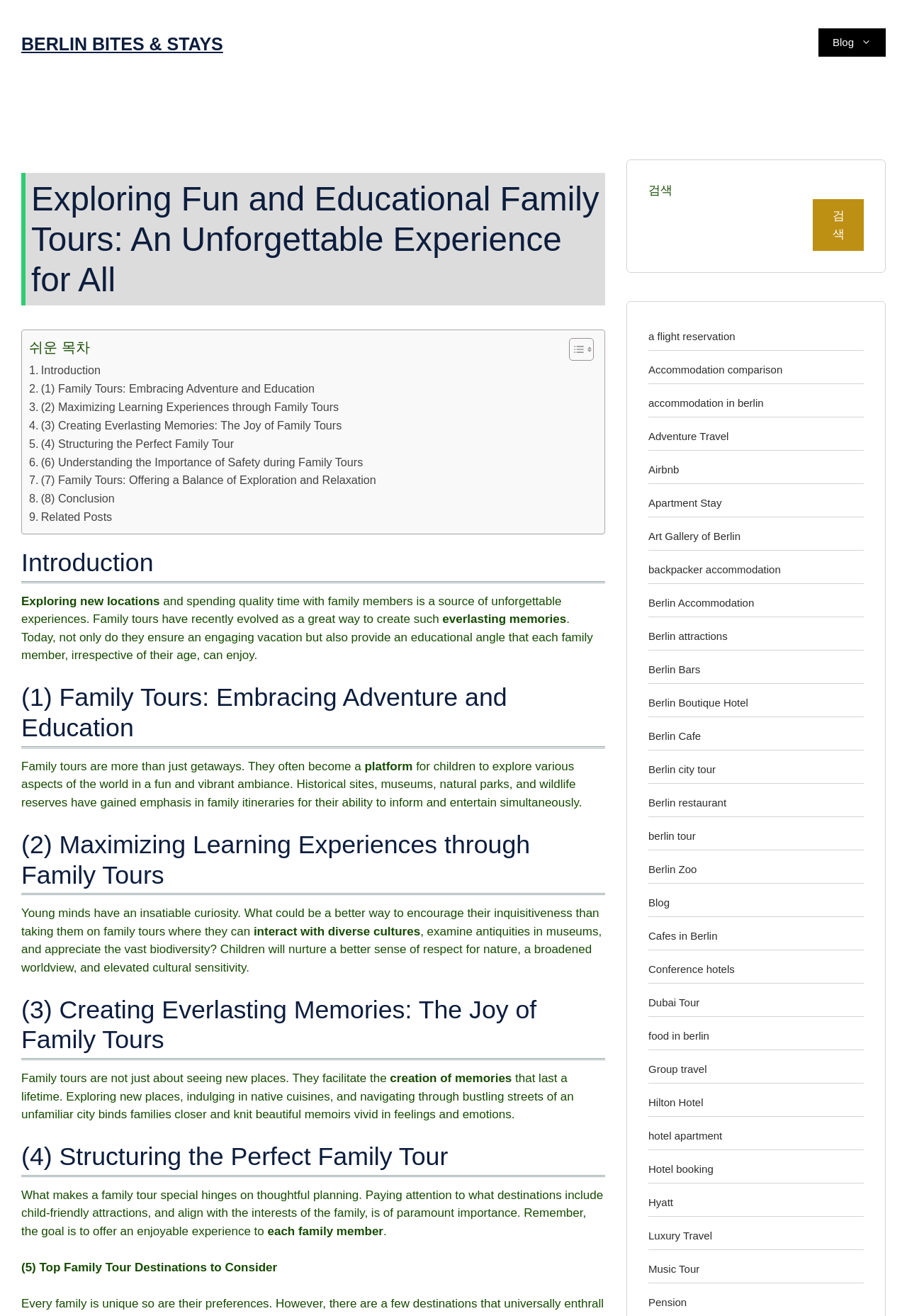Please locate the bounding box coordinates of the element's region that needs to be clicked to follow the instruction: "Toggle the table of content". The bounding box coordinates should be provided as four float numbers between 0 and 1, i.e., [left, top, right, bottom].

[0.616, 0.256, 0.651, 0.275]